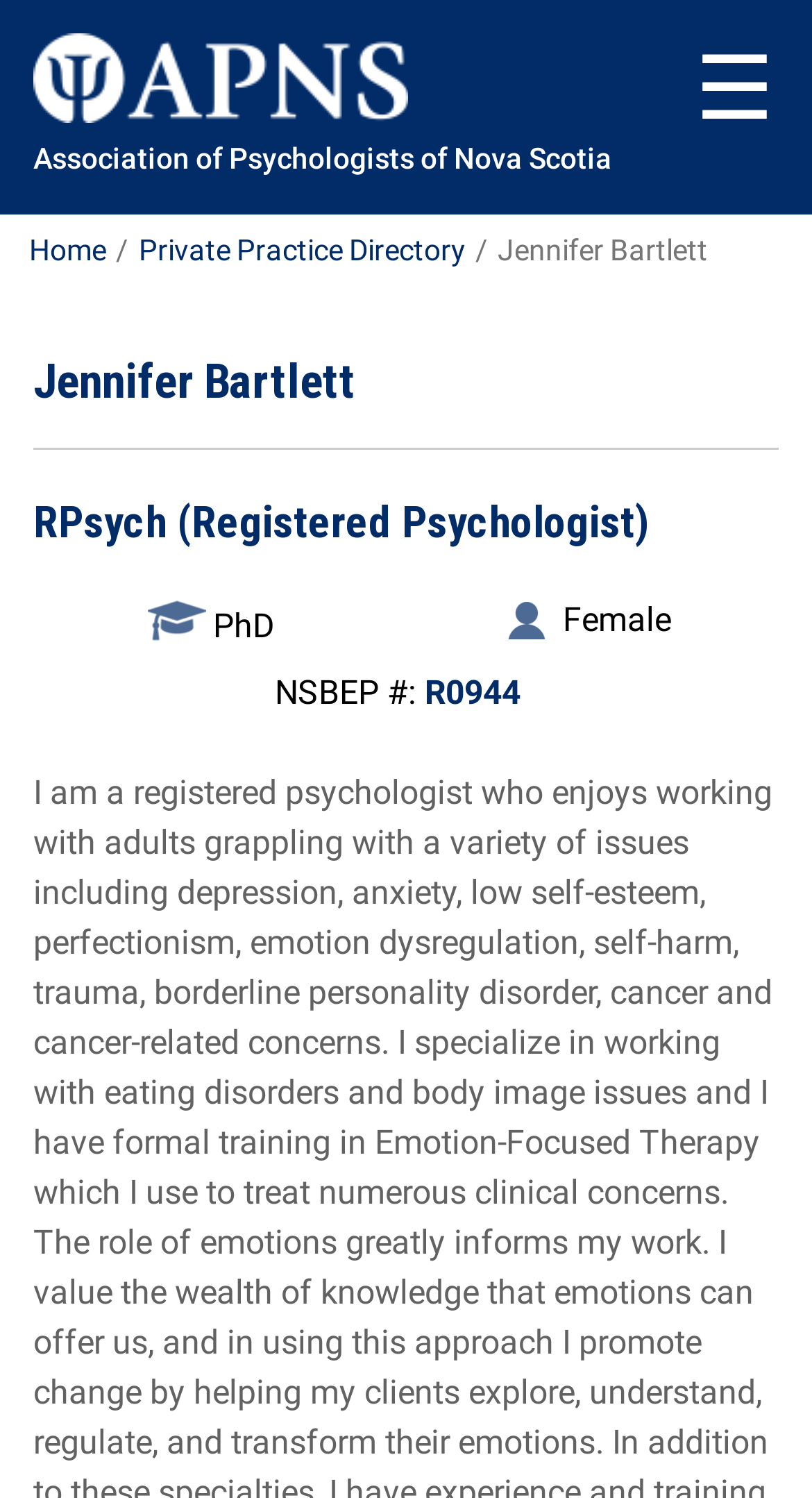Utilize the information from the image to answer the question in detail:
What is the highest academic degree held by Jennifer Bartlett?

The webpage lists Jennifer Bartlett's highest academic graduate degree as PhD, which is mentioned in the list item 'Highest Academic Graduate Degree: PhD'.